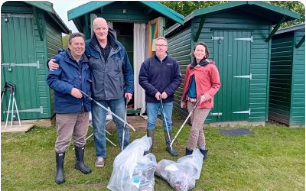What is the name of the community initiative?
Using the visual information, respond with a single word or phrase.

No Vacuum Cleaners, Please! Appley Park Spring Clean